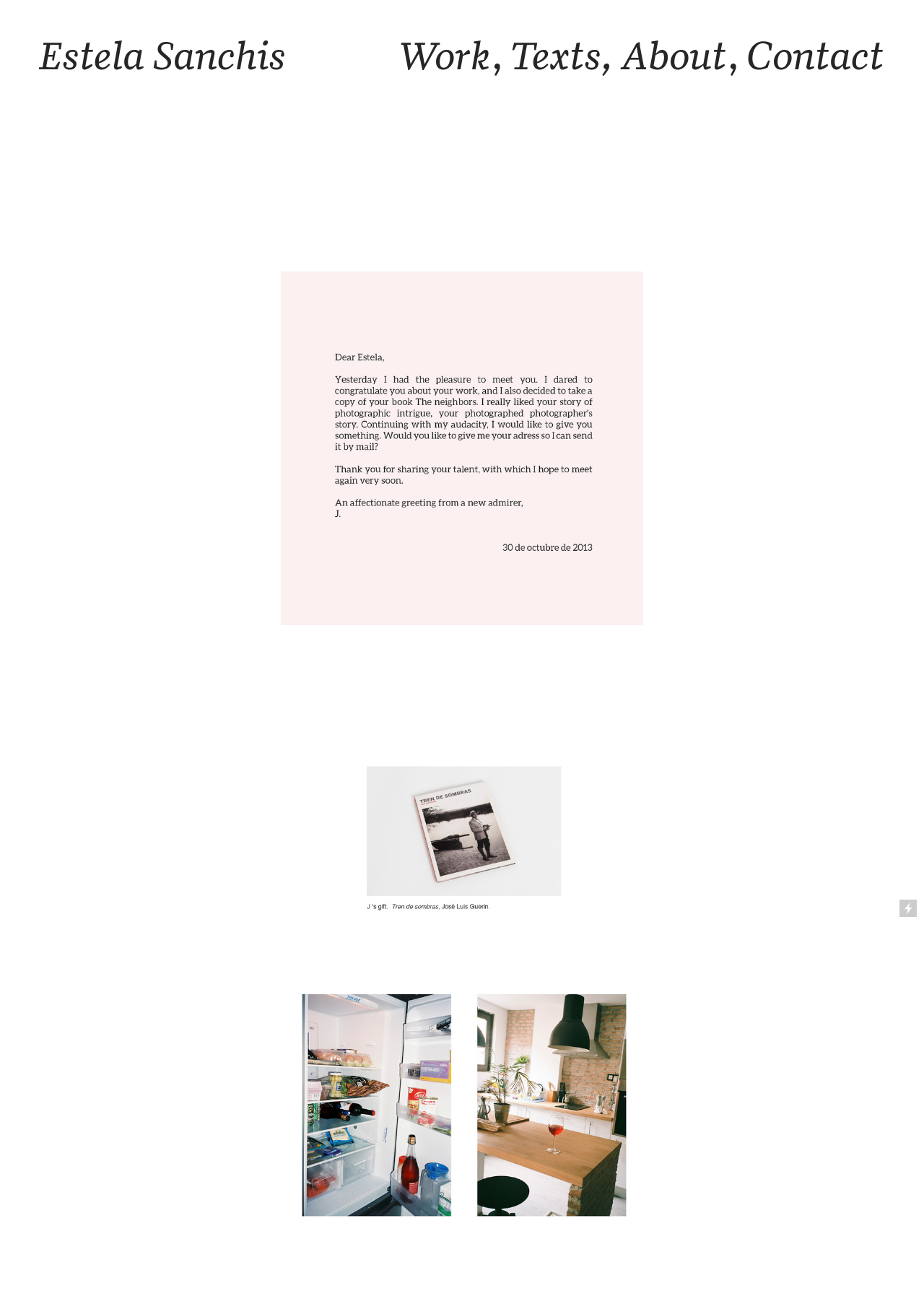Provide a thorough summary of the webpage.

The webpage appears to be a personal website or blog, with a focus on the author, Estela Sanchis. At the top left of the page, there is a heading with the author's name, accompanied by a link to her profile. Below this, there is a navigation menu with four links: "Work", "Texts", "About", and "Contact", which are evenly spaced across the top of the page.

On the top right of the page, there is a small image with a link, which may be a social media profile or a way to contact the author. The image is relatively small, taking up only a fraction of the top right corner of the page.

The main content of the page features a large image, which takes up a significant portion of the page, roughly from the top quarter to the middle of the page. This image may be a representation of the author's work or a relevant visual element.

The title of the page, "The man who sends me gifts", is not explicitly mentioned on the page, but it may be related to the content of the page, which is not immediately clear from the accessibility tree.